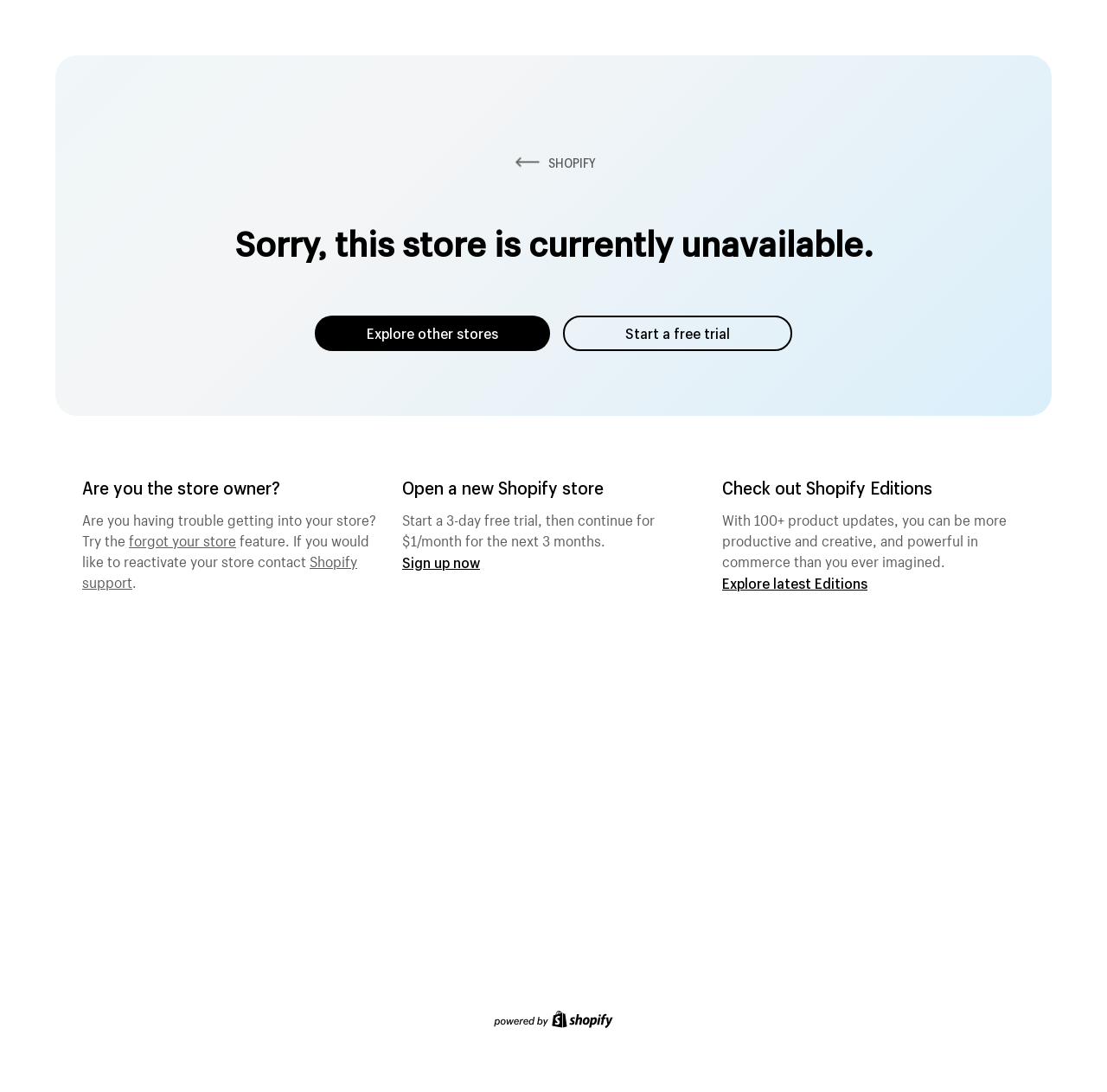What is the main heading displayed on the webpage? Please provide the text.

Sorry, this store is currently unavailable.